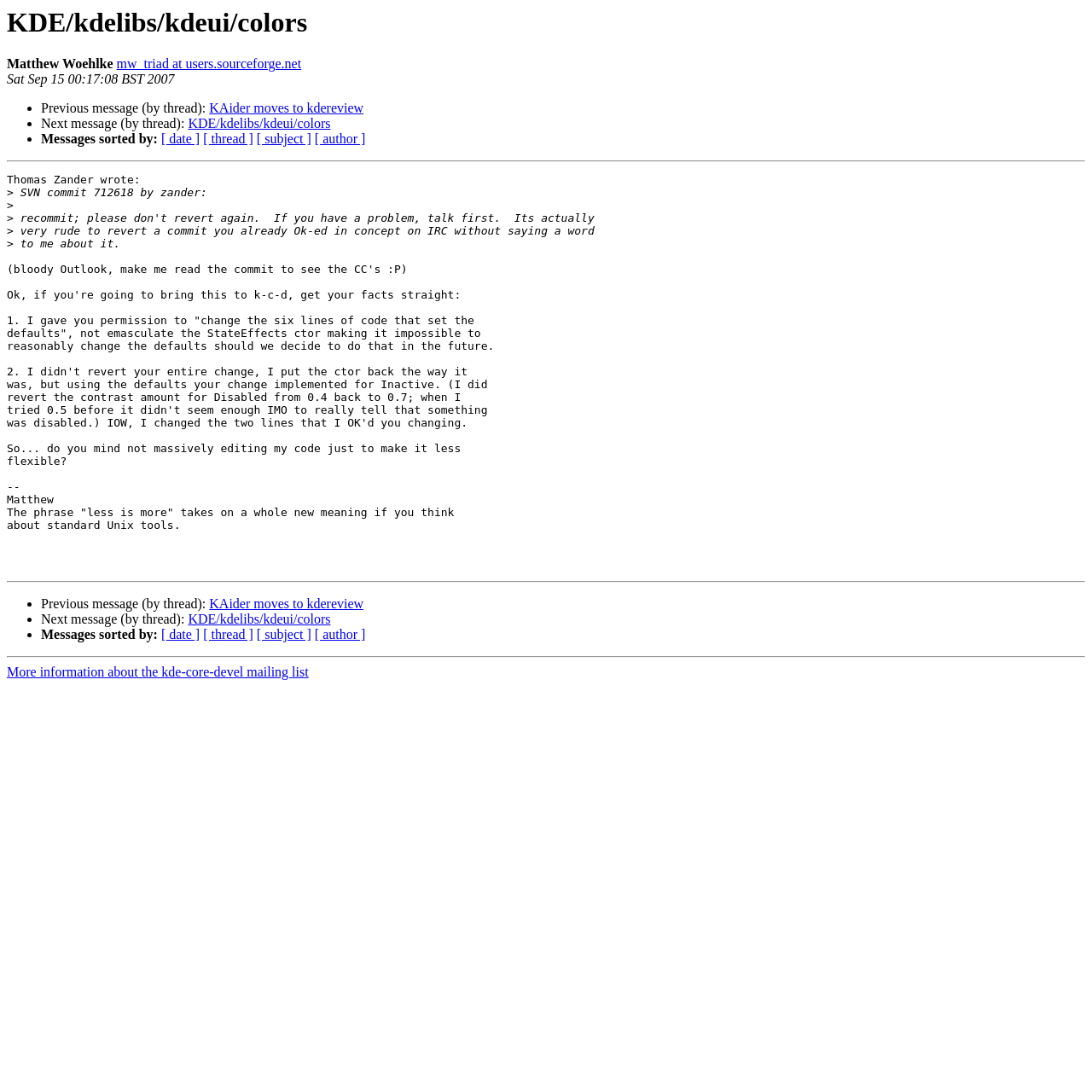Please provide the bounding box coordinate of the region that matches the element description: KAider moves to kdereview. Coordinates should be in the format (top-left x, top-left y, bottom-right x, bottom-right y) and all values should be between 0 and 1.

[0.192, 0.546, 0.333, 0.56]